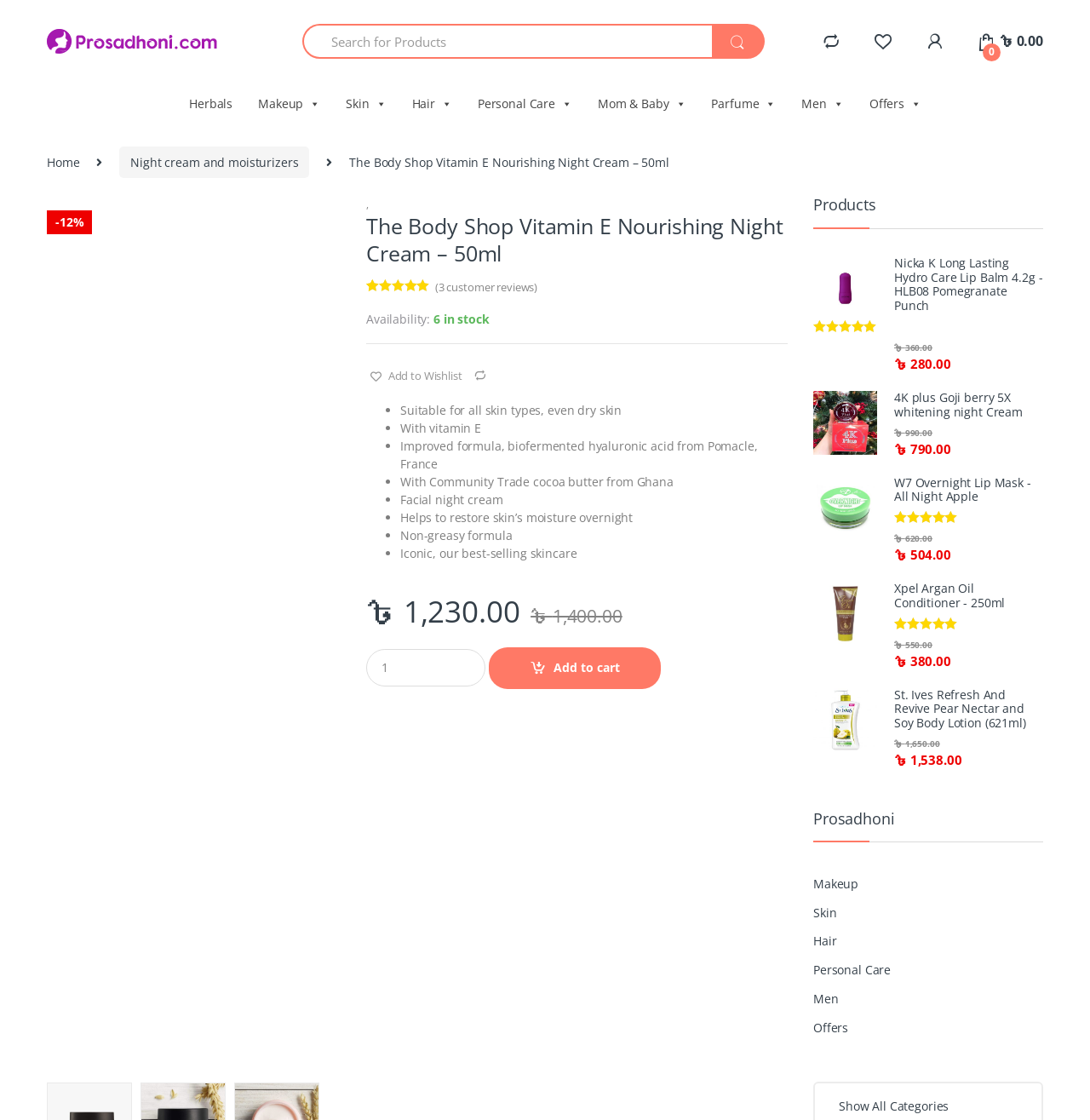Please determine the headline of the webpage and provide its content.

The Body Shop Vitamin E Nourishing Night Cream – 50ml